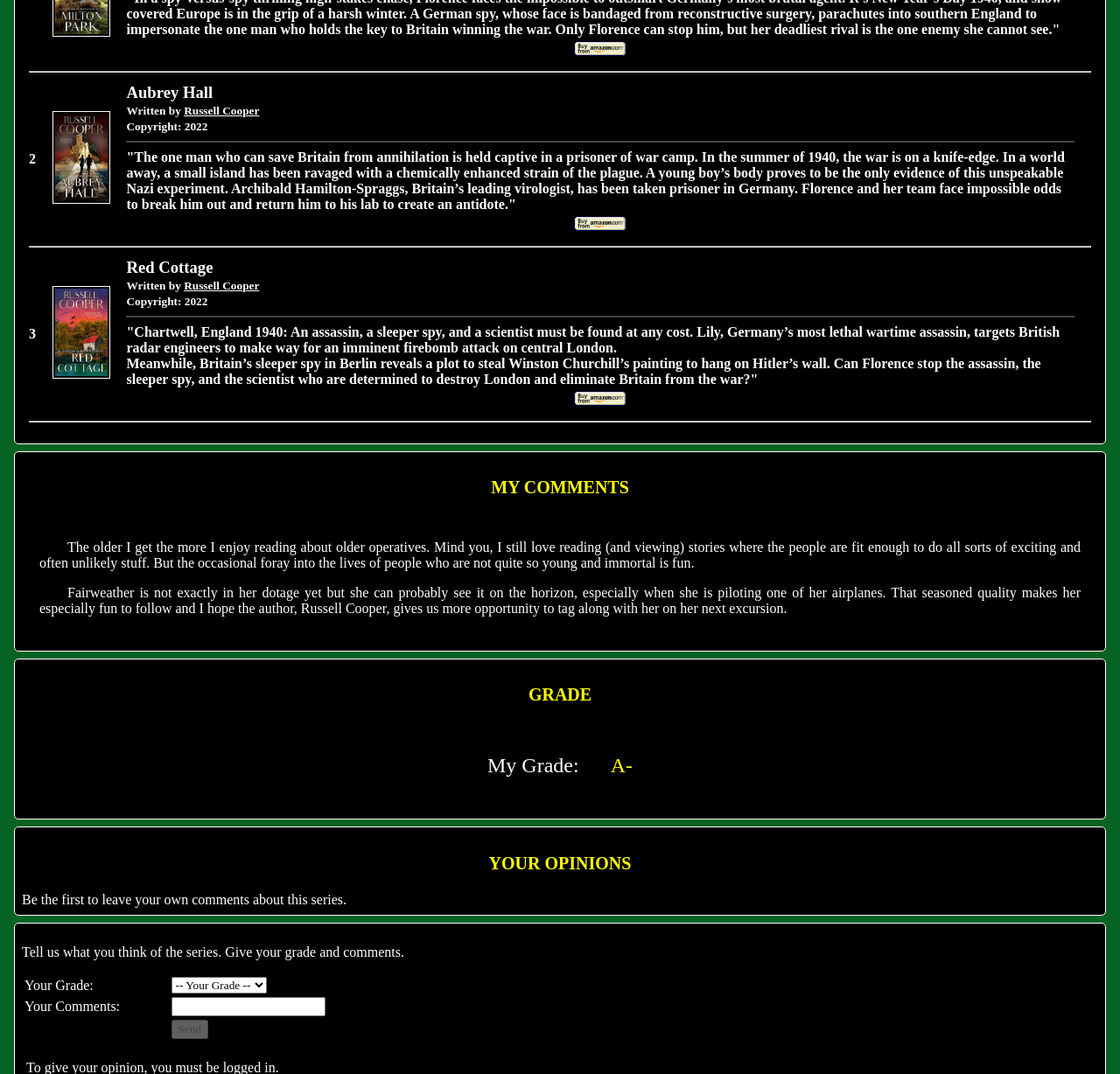Please locate the bounding box coordinates of the element that should be clicked to achieve the given instruction: "Click on 'How to Winterize Your Pipes'".

None